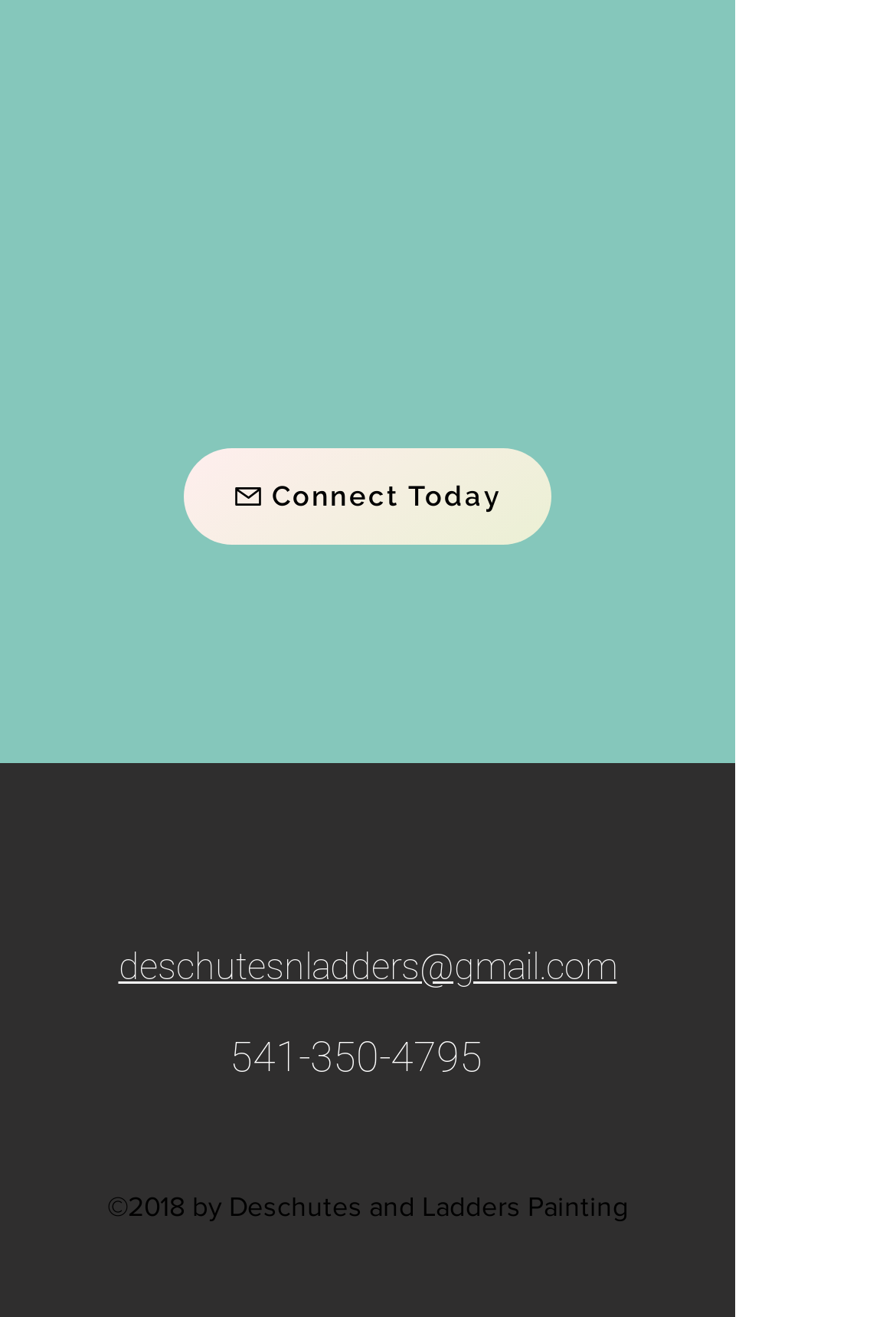What is the email address?
Using the image as a reference, answer with just one word or a short phrase.

deschutesnladders@gmail.com